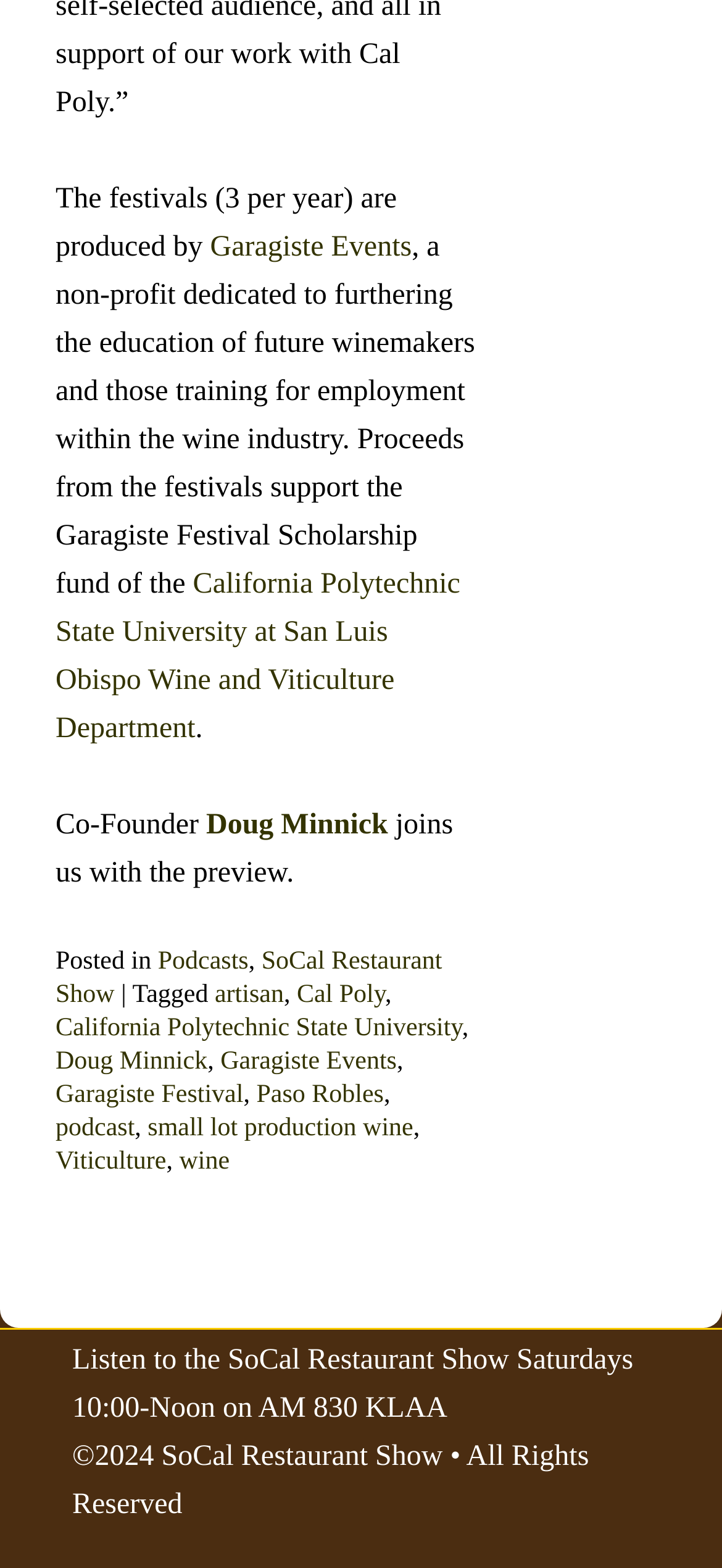Provide the bounding box for the UI element matching this description: "Paso Robles".

[0.355, 0.69, 0.532, 0.708]